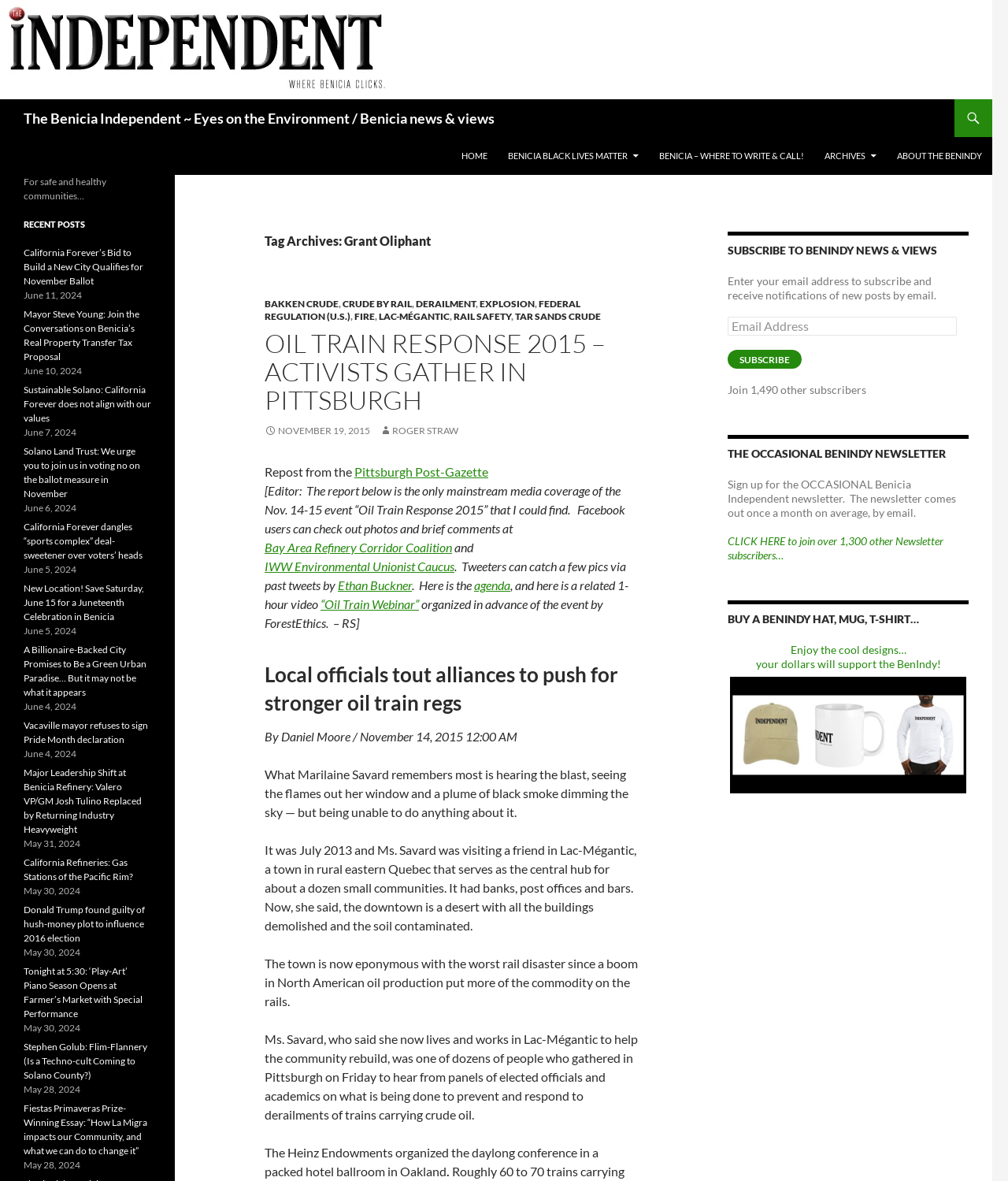Find and generate the main title of the webpage.

The Benicia Independent ~ Eyes on the Environment / Benicia news & views